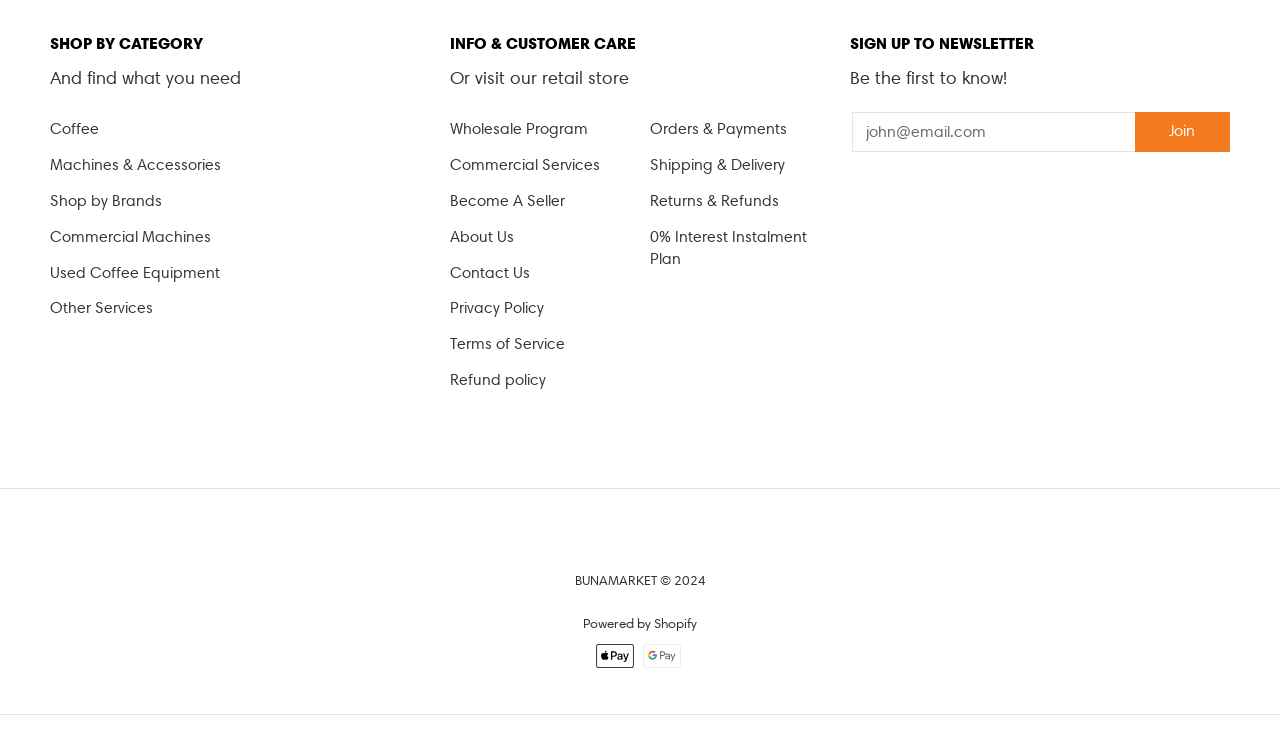What is the purpose of the textbox?
Use the screenshot to answer the question with a single word or phrase.

Enter email